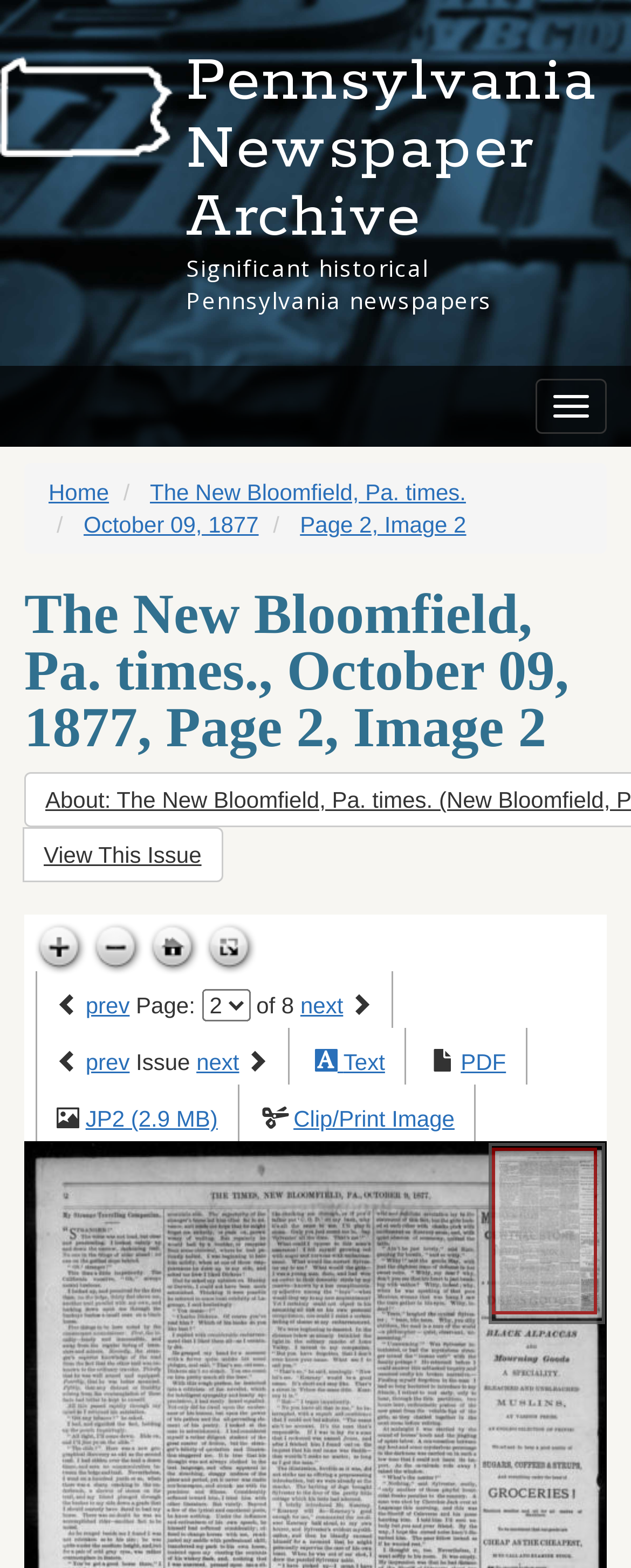What is the current page number?
Please respond to the question with a detailed and well-explained answer.

The current page number can be found in the link element with the text 'Page 2, Image 2'.